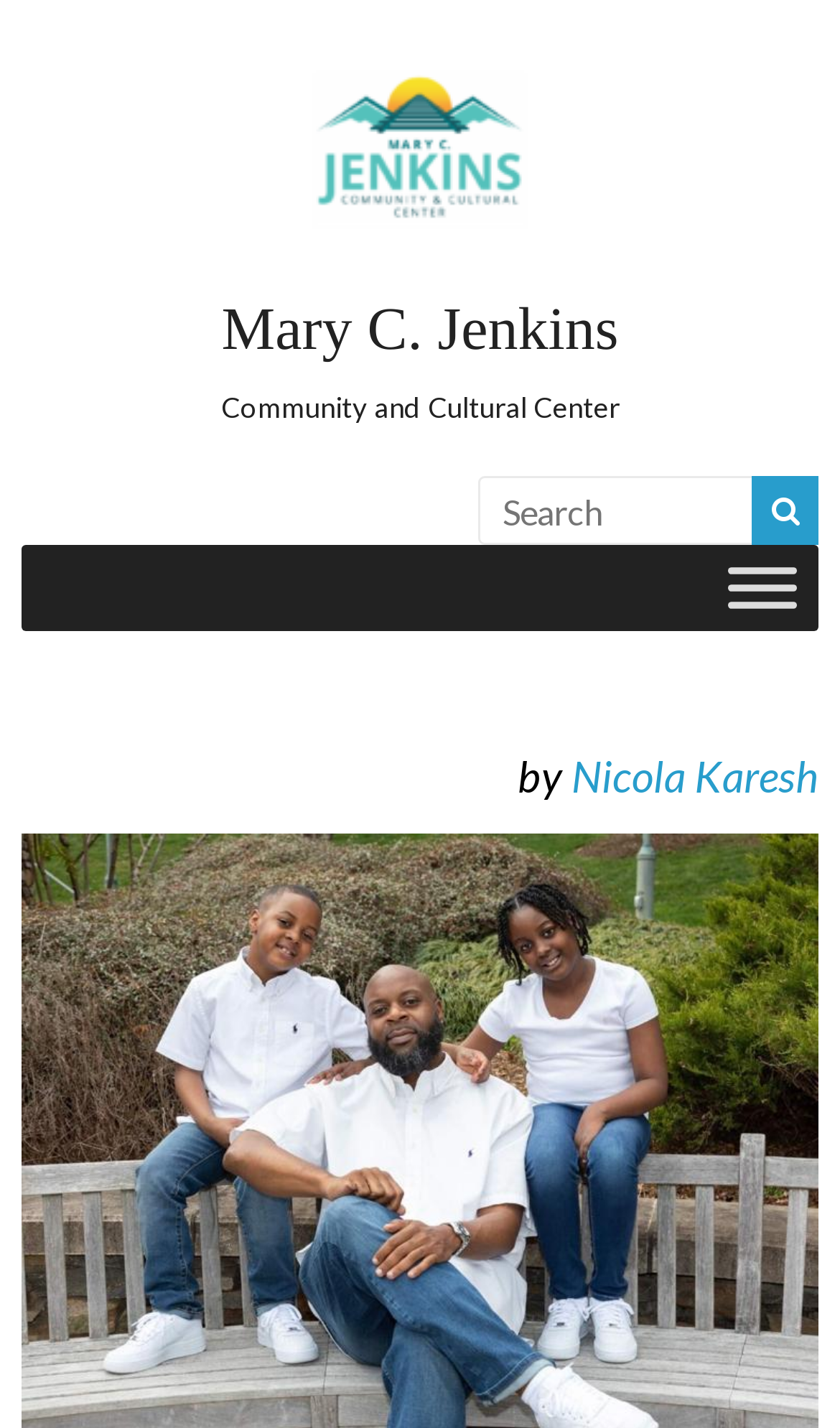Provide the bounding box coordinates of the HTML element this sentence describes: "Mary C. Jenkins".

[0.264, 0.208, 0.736, 0.255]